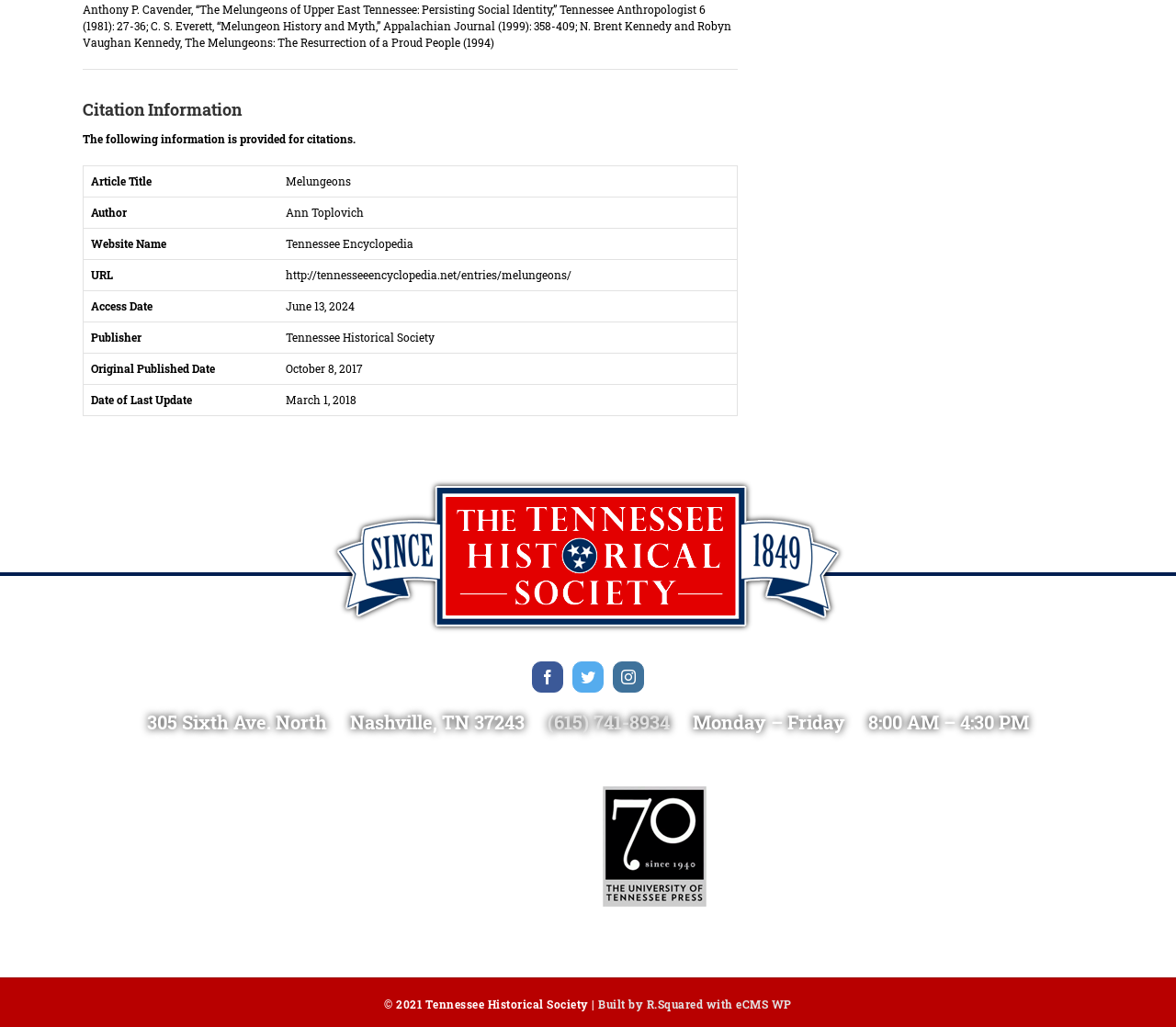Refer to the element description aria-label="twitter" and identify the corresponding bounding box in the screenshot. Format the coordinates as (top-left x, top-left y, bottom-right x, bottom-right y) with values in the range of 0 to 1.

[0.487, 0.644, 0.513, 0.674]